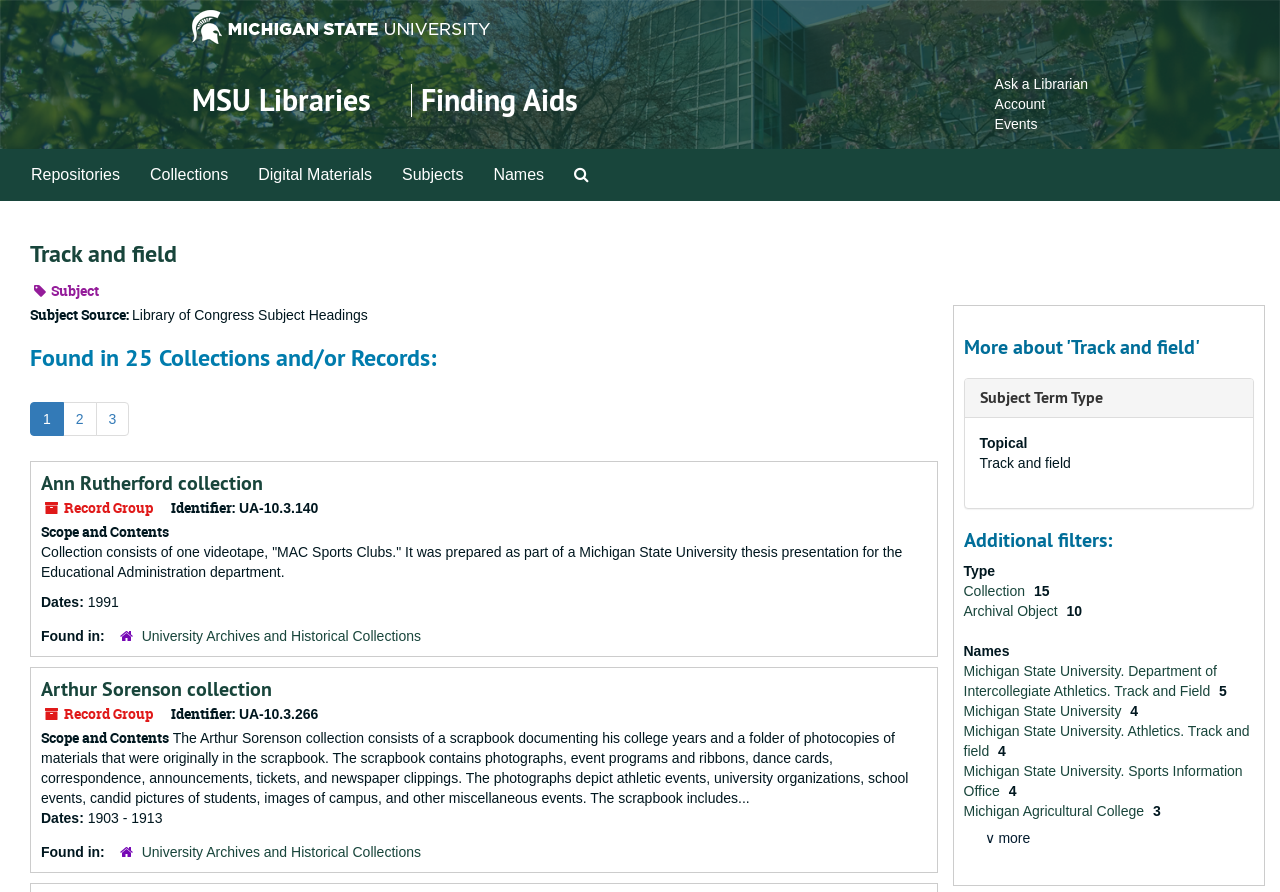Determine the coordinates of the bounding box that should be clicked to complete the instruction: "Explore 'Track and field'". The coordinates should be represented by four float numbers between 0 and 1: [left, top, right, bottom].

[0.023, 0.27, 0.57, 0.3]